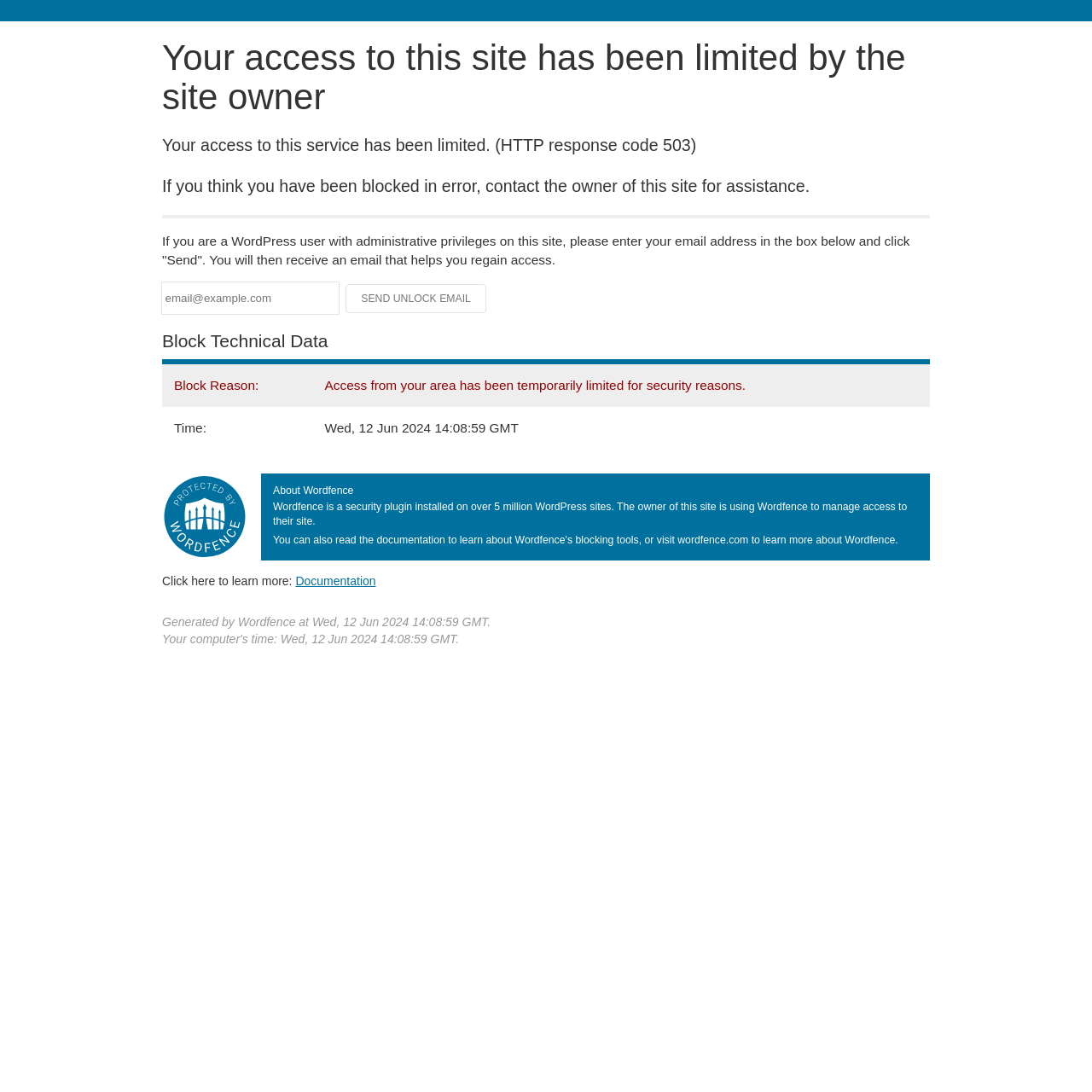Given the element description: "Documentation", predict the bounding box coordinates of the UI element it refers to, using four float numbers between 0 and 1, i.e., [left, top, right, bottom].

[0.271, 0.526, 0.344, 0.538]